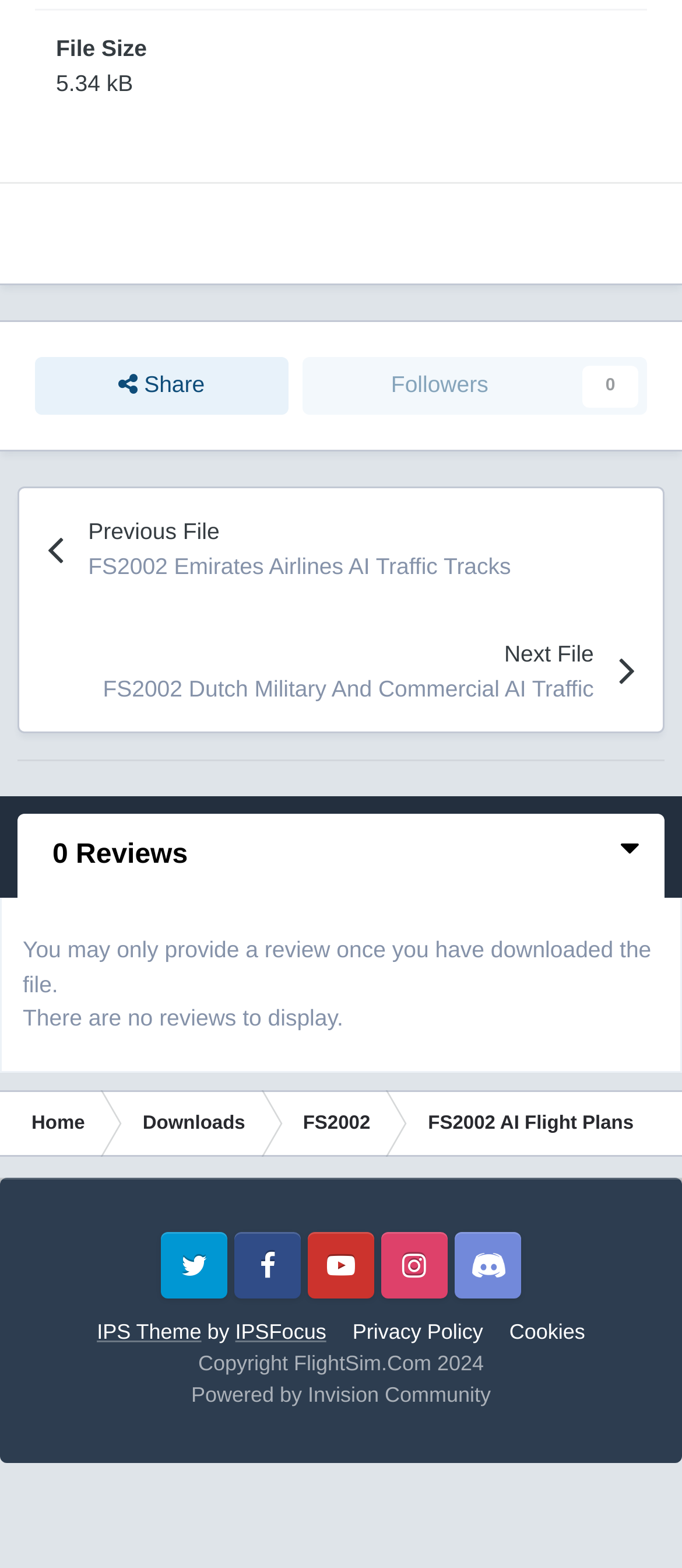How many followers does this file have?
Kindly give a detailed and elaborate answer to the question.

The number of followers is displayed next to the 'Followers' text, which is 0 in this case.